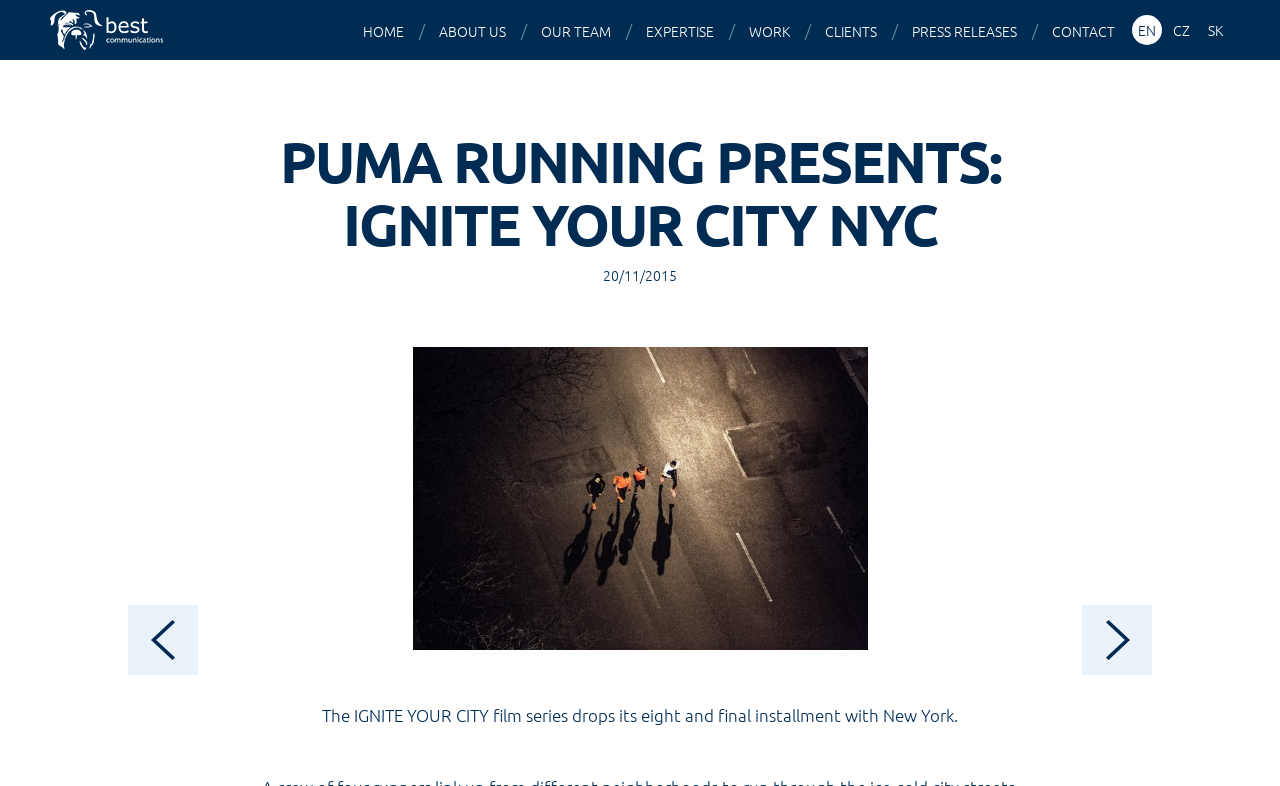Select the bounding box coordinates of the element I need to click to carry out the following instruction: "Read more about 'How Does the Aerolase Laser Procedure Work in Woodway, TX?'".

None